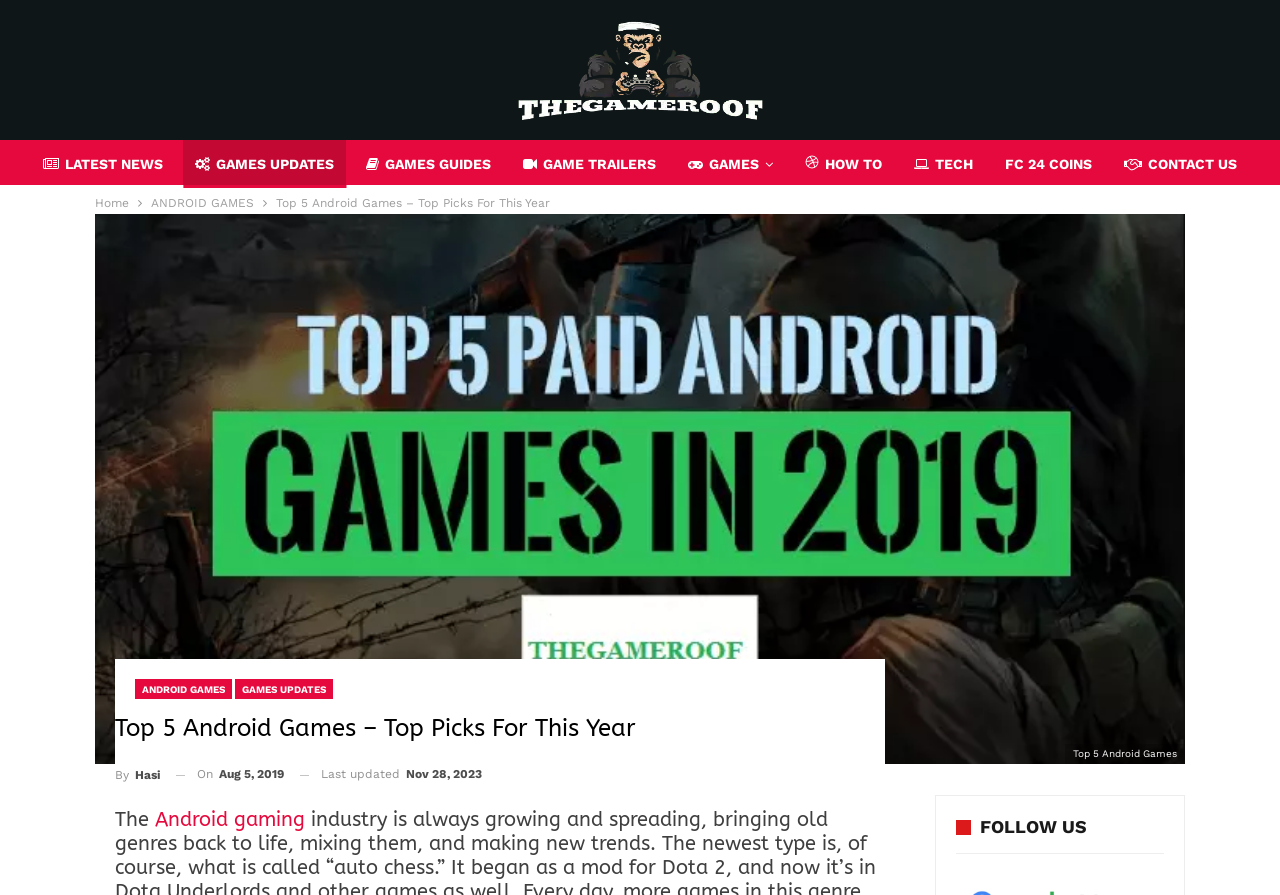Show the bounding box coordinates of the region that should be clicked to follow the instruction: "read GAMES GUIDES."

[0.277, 0.156, 0.393, 0.21]